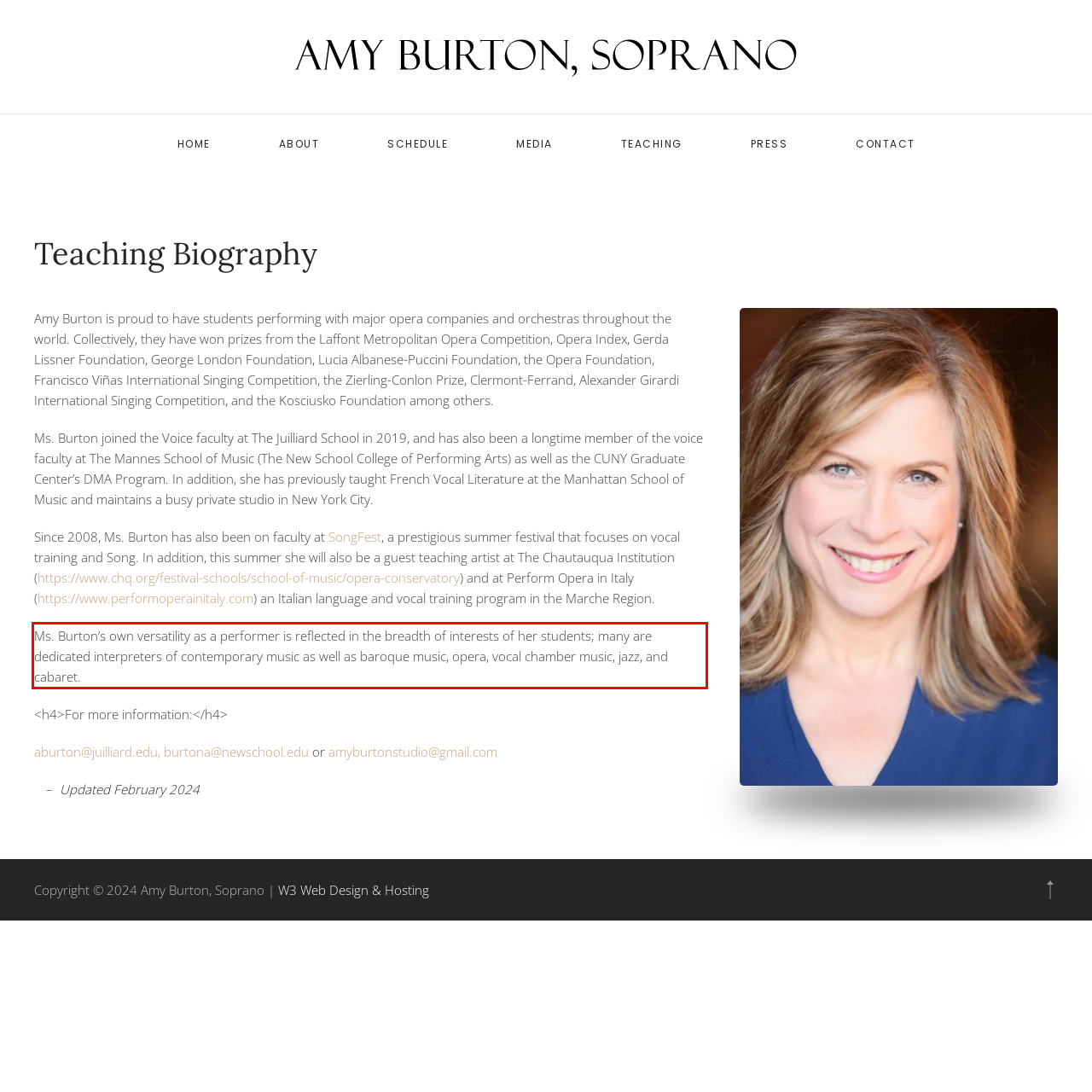The screenshot you have been given contains a UI element surrounded by a red rectangle. Use OCR to read and extract the text inside this red rectangle.

Ms. Burton’s own versatility as a performer is reflected in the breadth of interests of her students; many are dedicated interpreters of contemporary music as well as baroque music, opera, vocal chamber music, jazz, and cabaret.